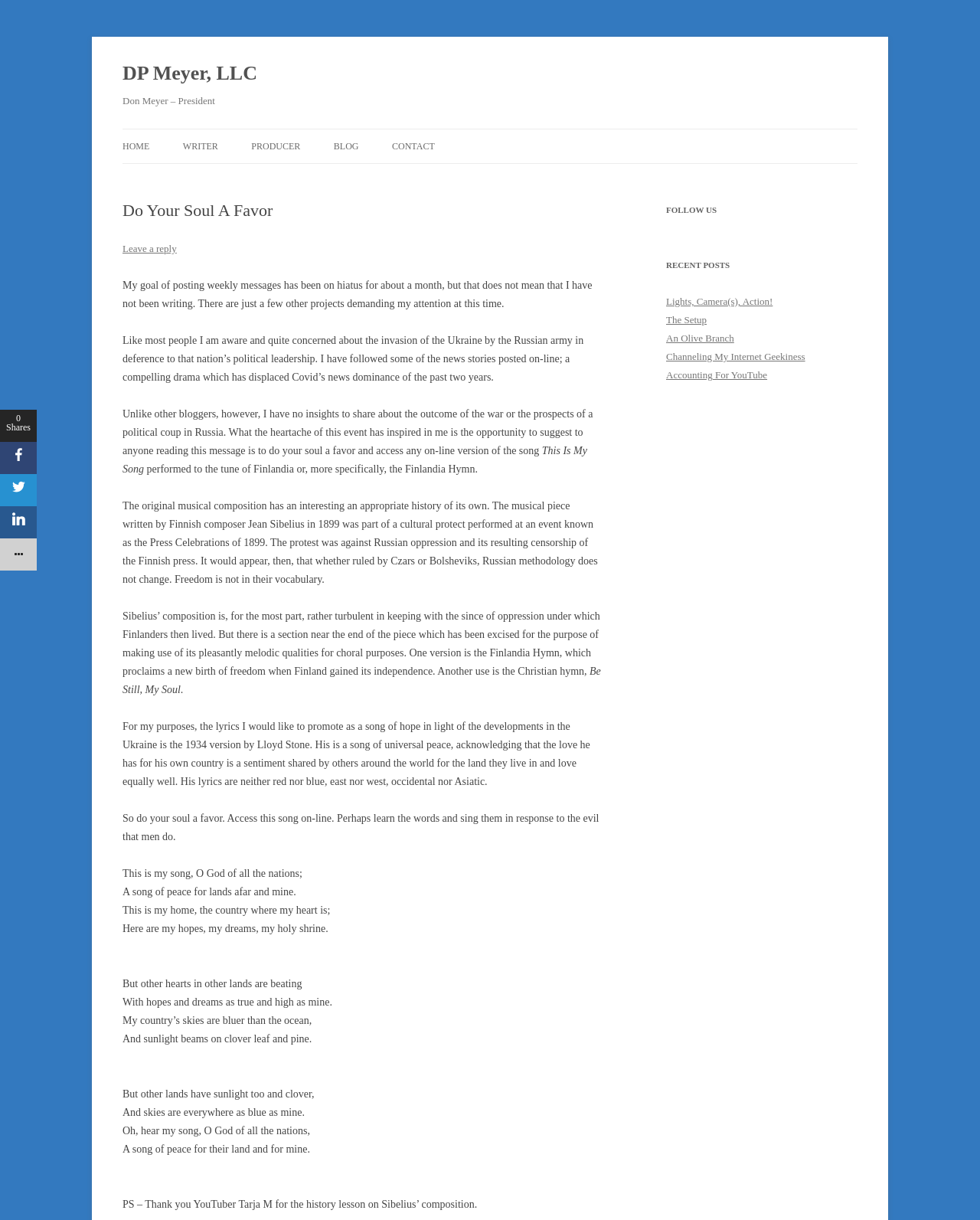Determine the bounding box coordinates for the clickable element to execute this instruction: "Click on the 'CONTACT' link". Provide the coordinates as four float numbers between 0 and 1, i.e., [left, top, right, bottom].

[0.4, 0.106, 0.444, 0.134]